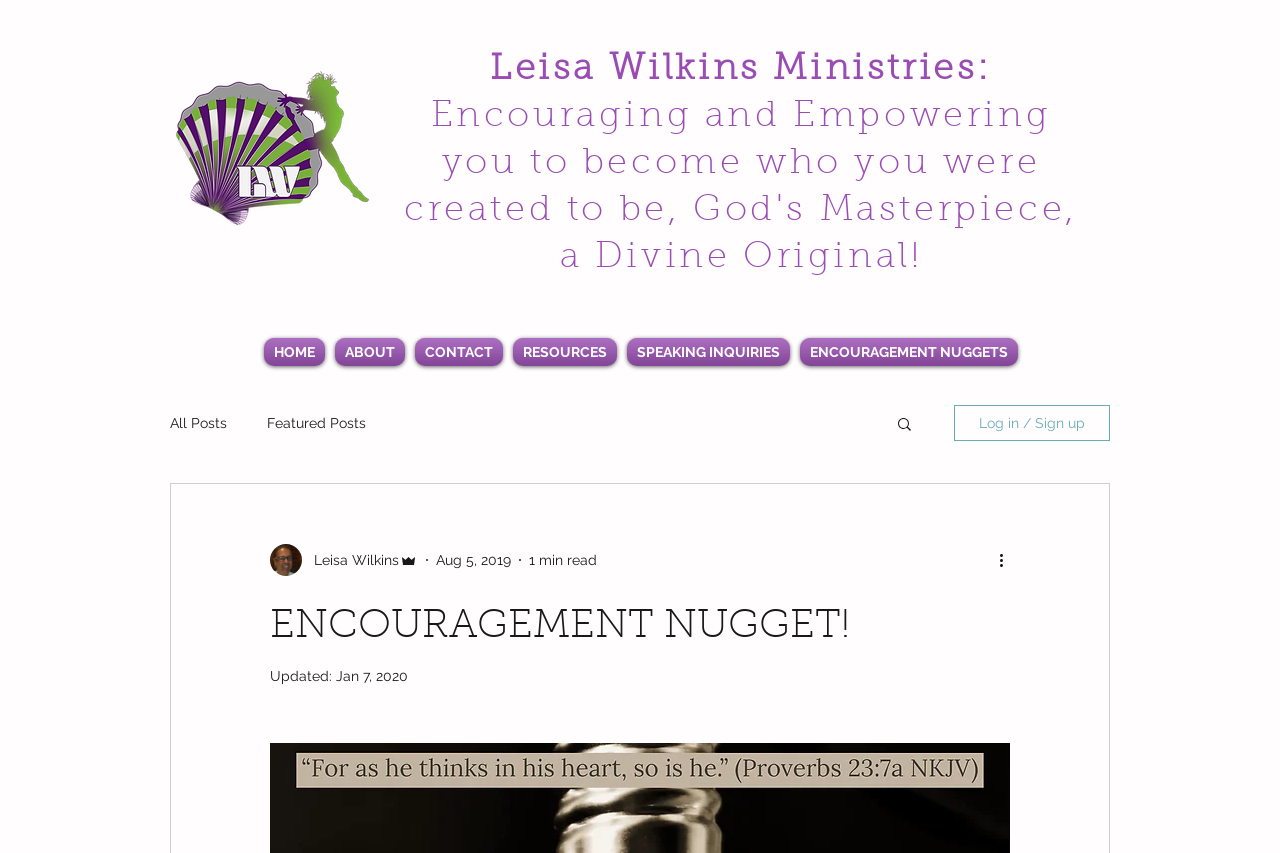Find the bounding box coordinates of the clickable region needed to perform the following instruction: "Search for something". The coordinates should be provided as four float numbers between 0 and 1, i.e., [left, top, right, bottom].

[0.699, 0.487, 0.714, 0.511]